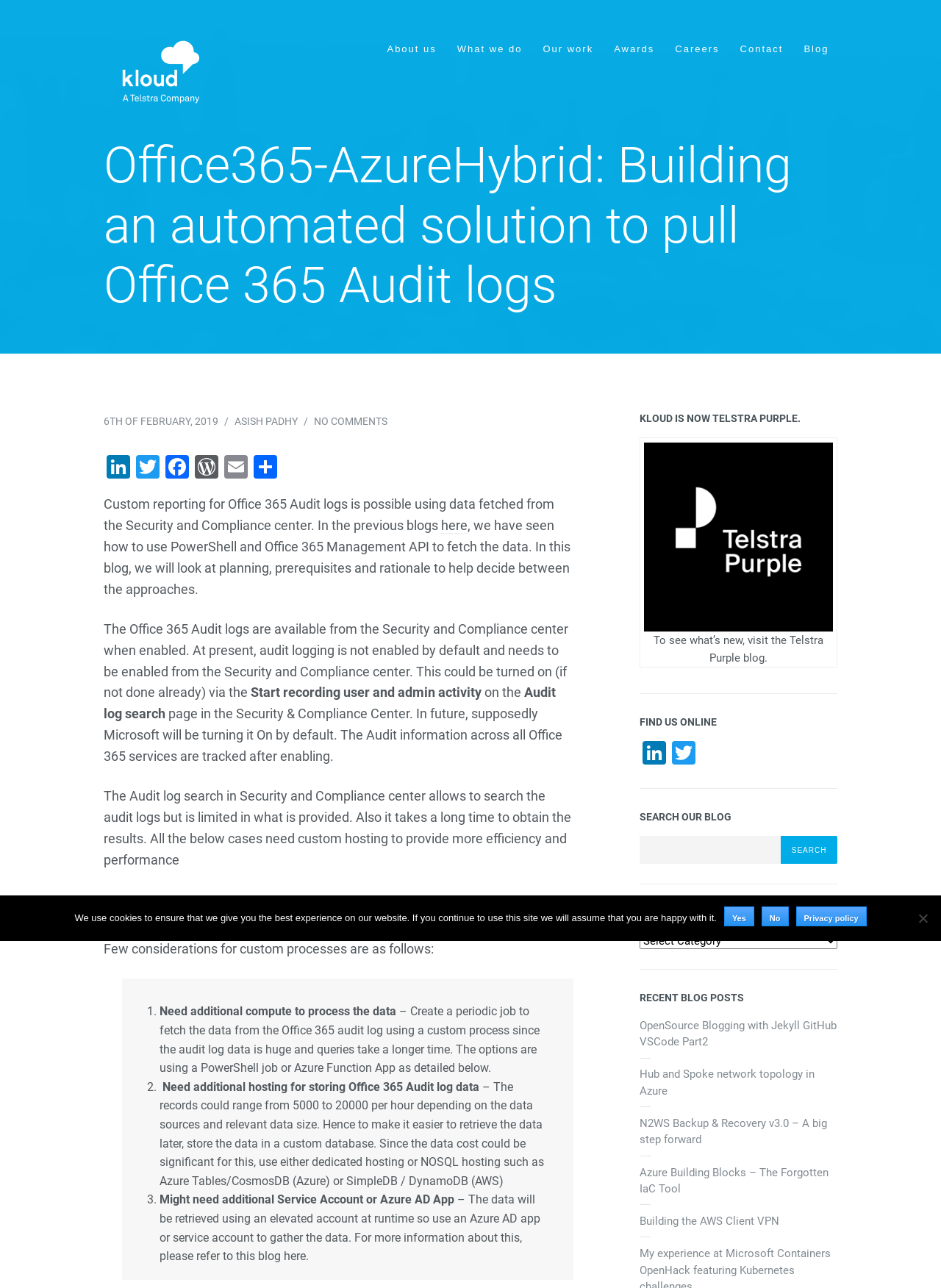Pinpoint the bounding box coordinates for the area that should be clicked to perform the following instruction: "Filter blog posts by category".

[0.679, 0.724, 0.89, 0.737]